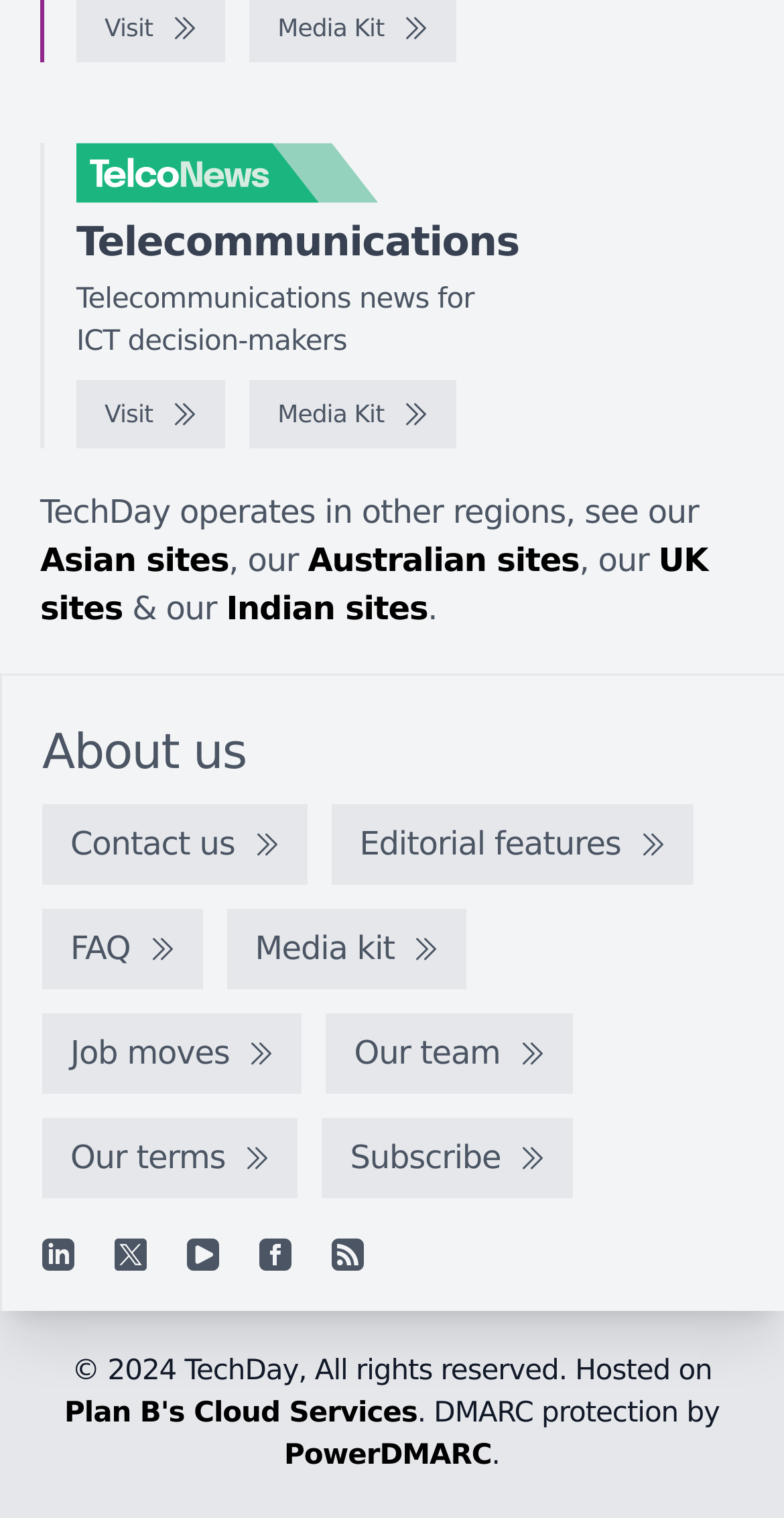Could you determine the bounding box coordinates of the clickable element to complete the instruction: "Check out the Asian sites"? Provide the coordinates as four float numbers between 0 and 1, i.e., [left, top, right, bottom].

[0.051, 0.357, 0.292, 0.382]